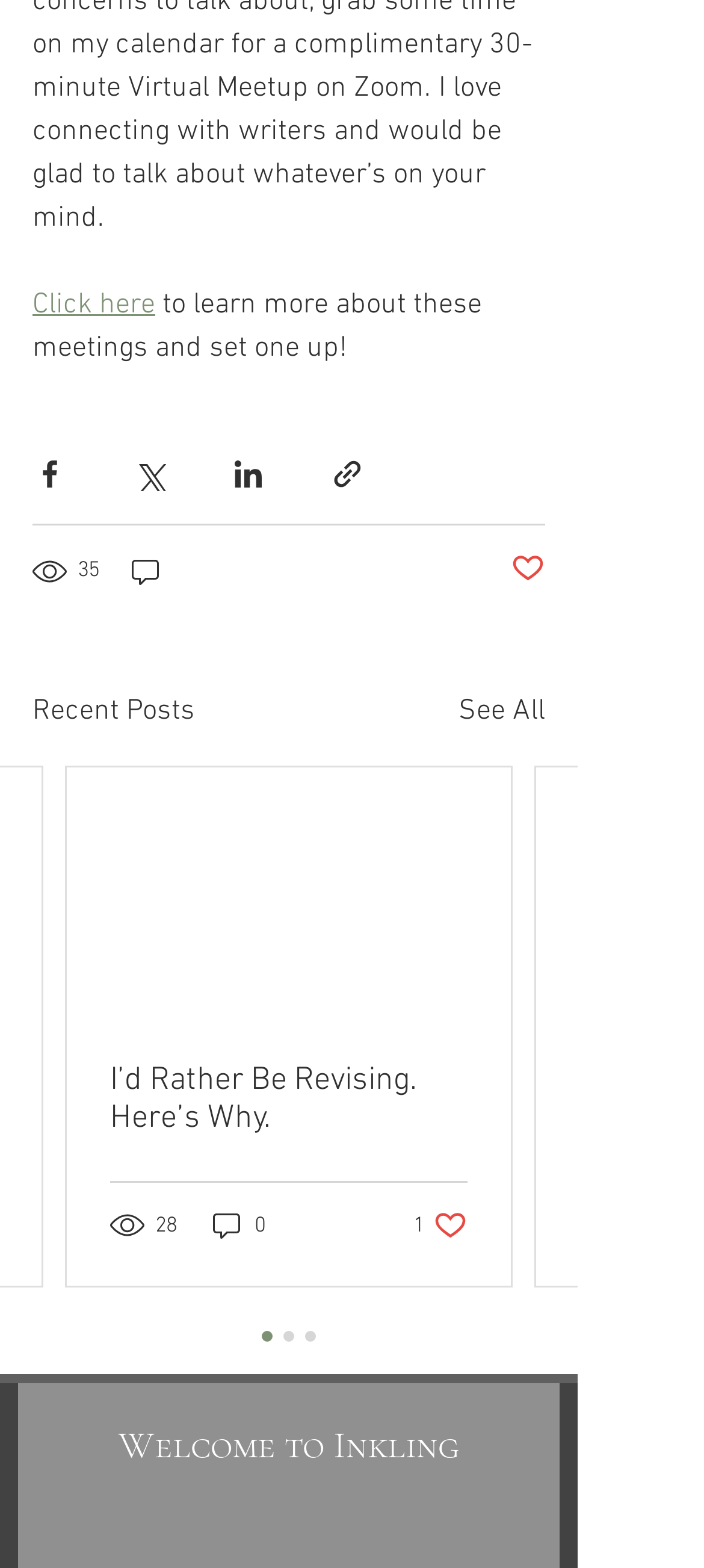Locate the bounding box coordinates of the element that should be clicked to fulfill the instruction: "Click on Fiji Islands link".

None